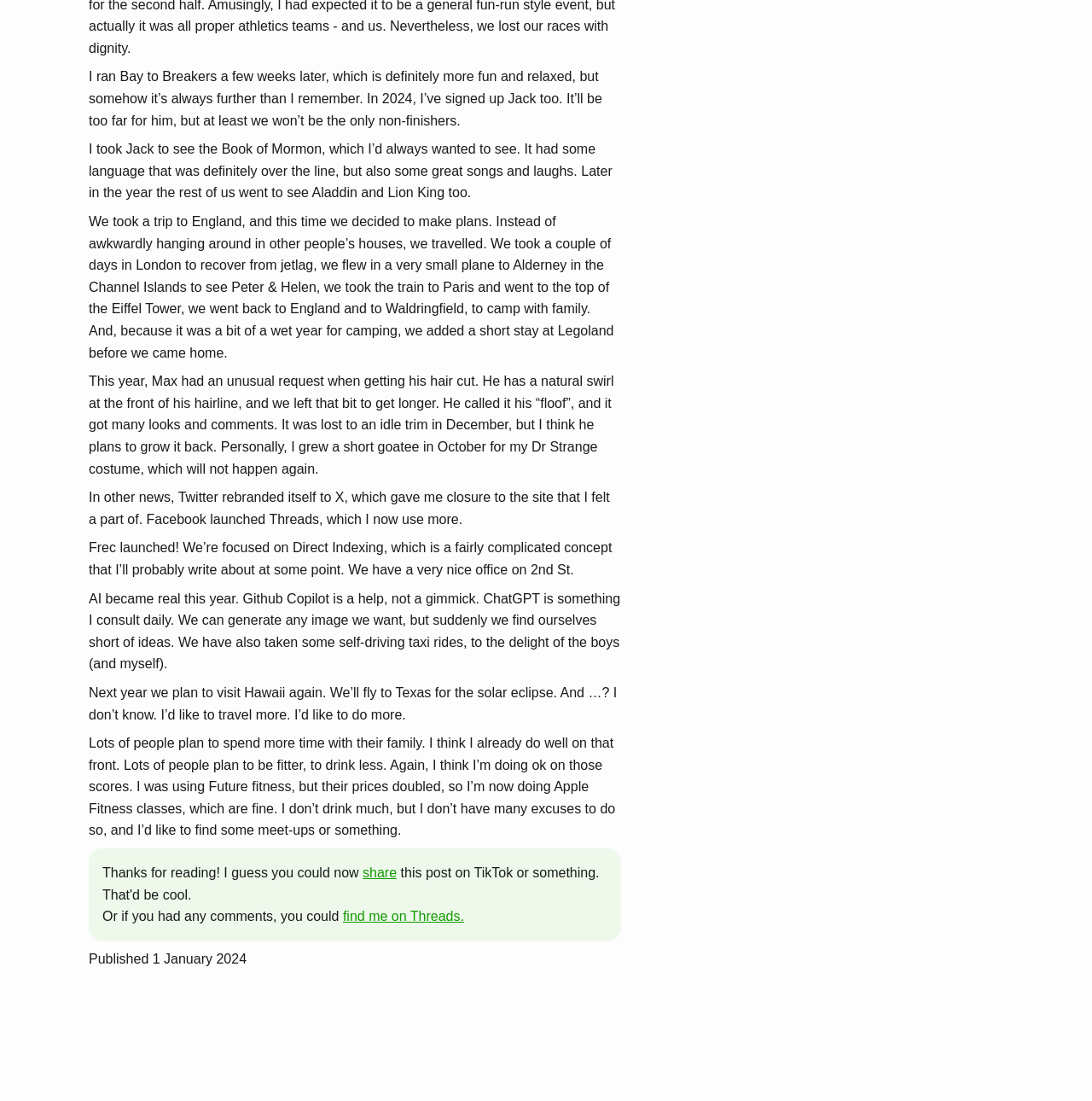Extract the bounding box coordinates of the UI element described by: "find me on Threads.". The coordinates should include four float numbers ranging from 0 to 1, e.g., [left, top, right, bottom].

[0.314, 0.826, 0.425, 0.839]